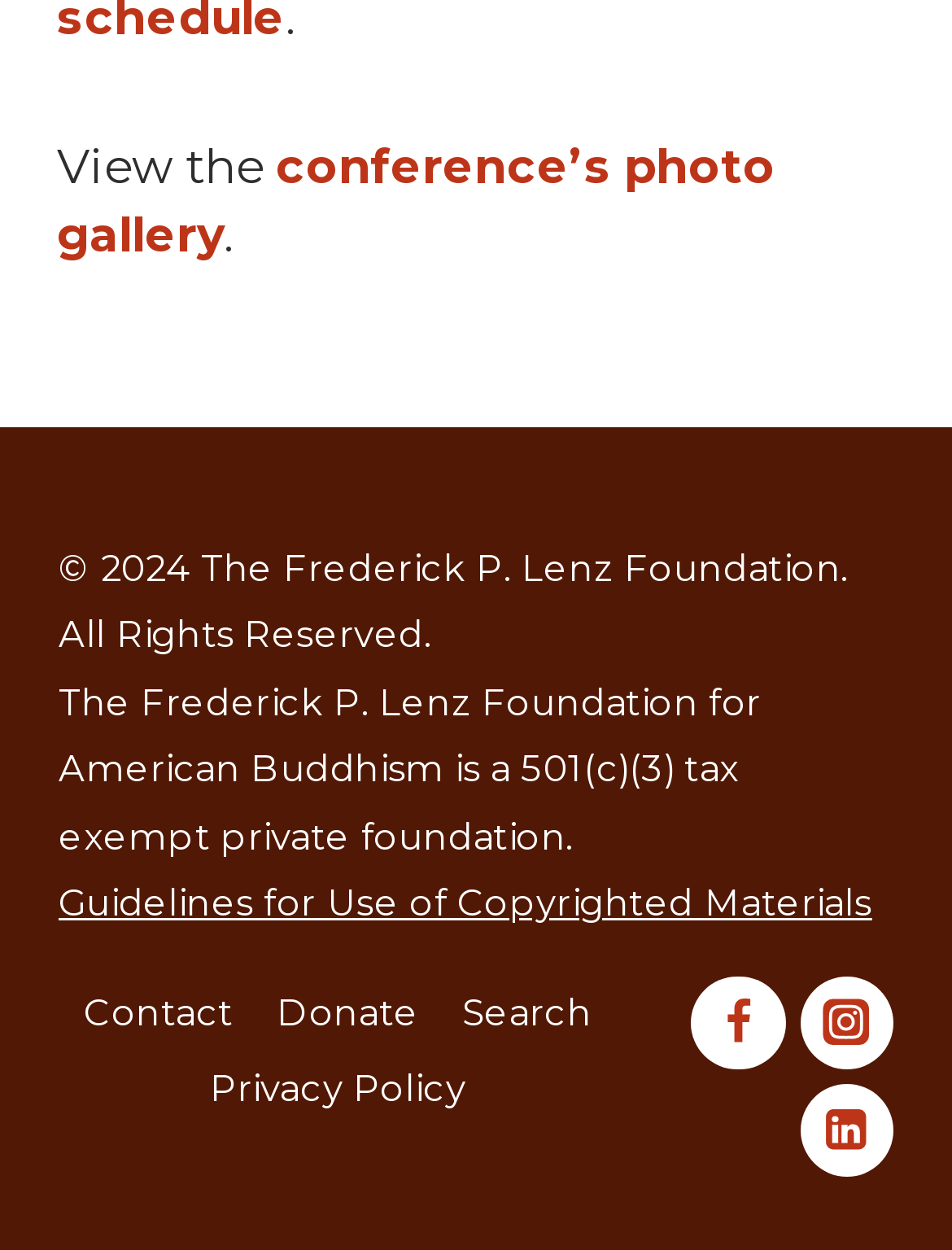What is the copyright year?
Based on the image, respond with a single word or phrase.

2024